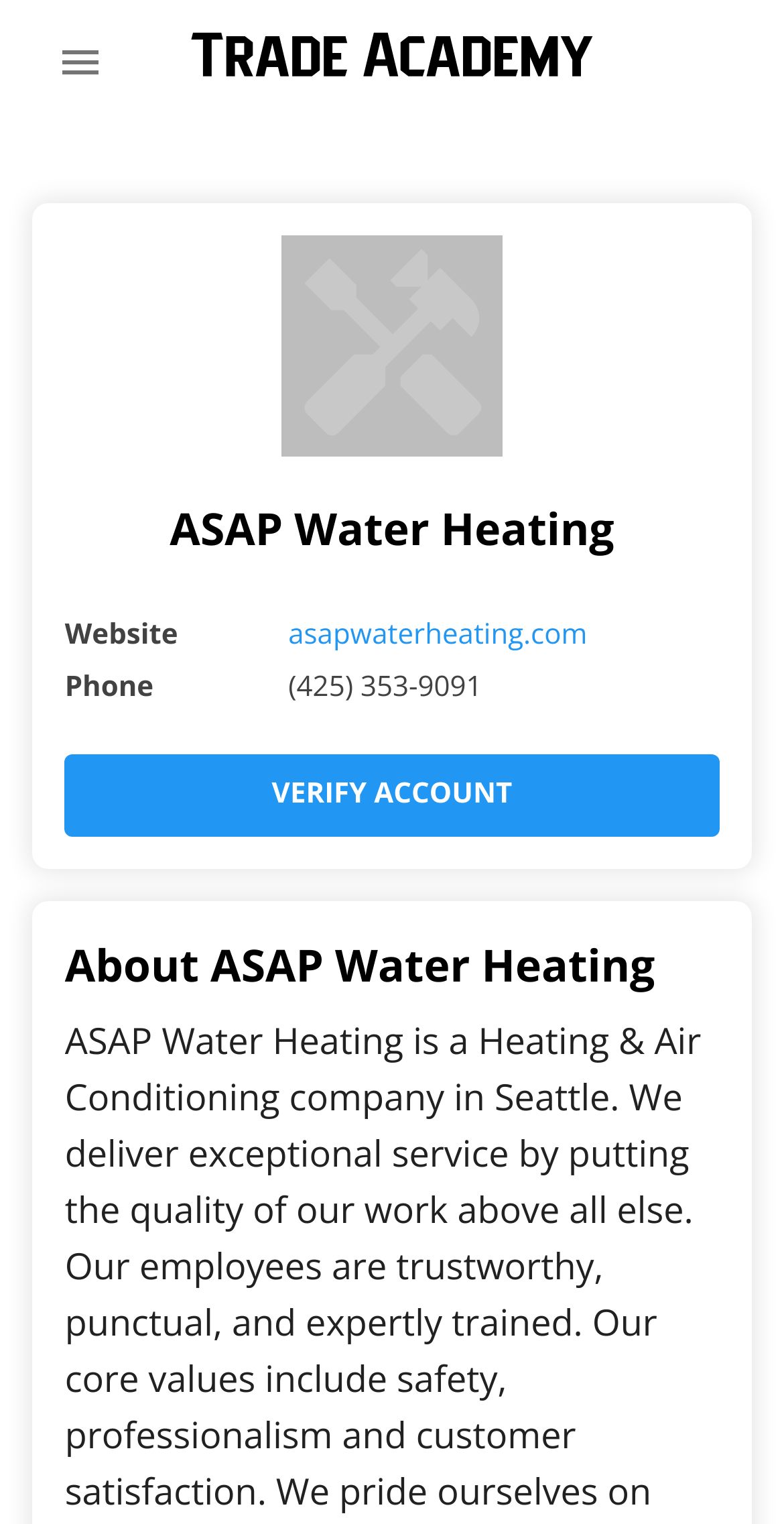Is there an about section?
Please provide a single word or phrase as your answer based on the image.

Yes